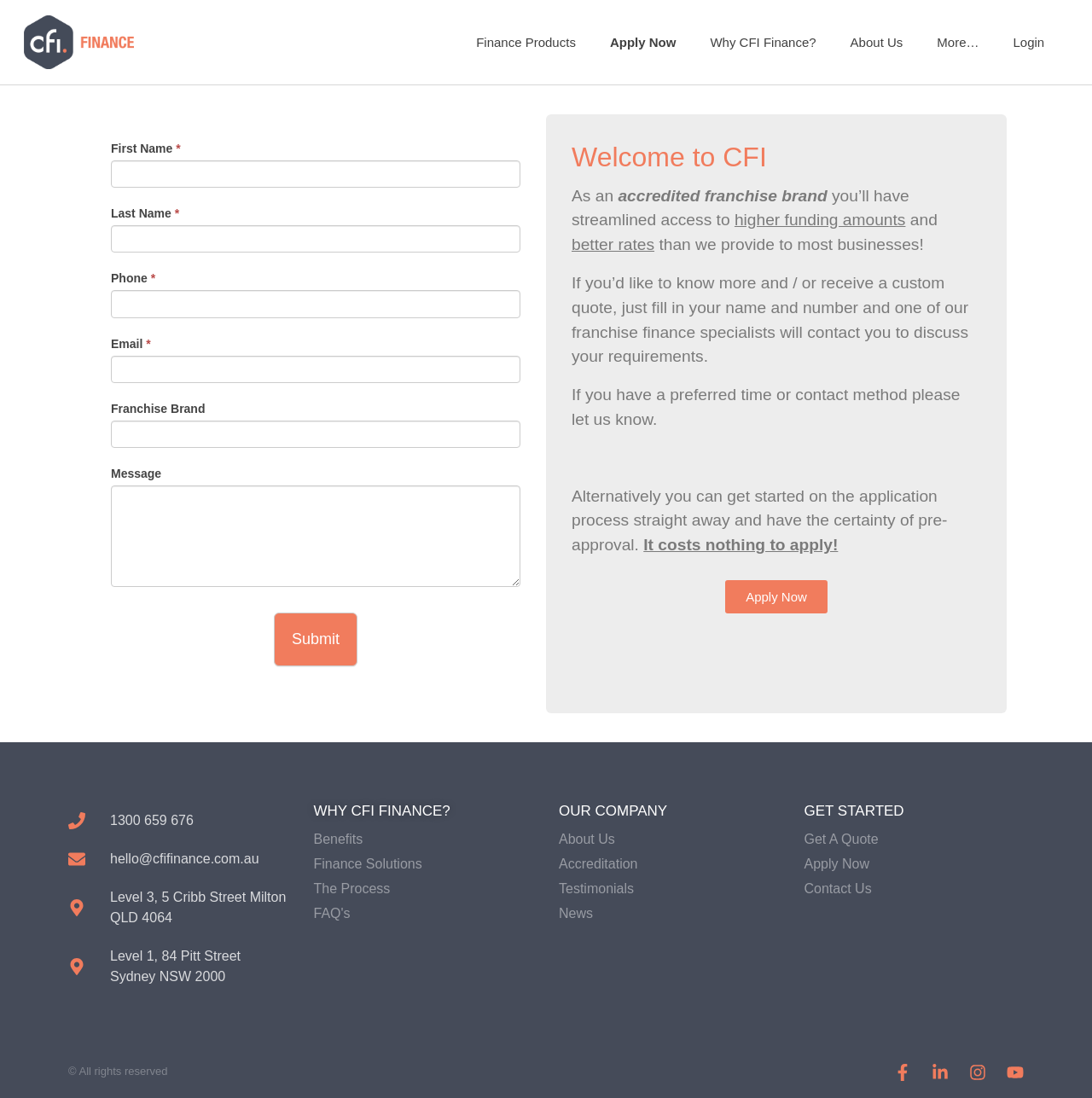Construct a comprehensive description capturing every detail on the webpage.

This webpage is about CFI Finance, a financial services company that provides funding solutions to accredited franchise brands. At the top left corner, there is a logo of CFI Finance, and next to it, there are several links to different sections of the website, including "Finance Products", "Apply Now", "Why CFI Finance?", "About Us", "More…", and "Login".

Below the top navigation bar, there is a main content area that takes up most of the page. On the left side of this area, there is a contact request form with several input fields, including "First Name", "Last Name", "Phone", "Email", "Franchise Brand", and "Message". There is also a "Submit" button at the bottom of the form.

On the right side of the main content area, there is a heading that reads "Welcome to CFI" and a paragraph of text that explains the benefits of working with CFI Finance as an accredited franchise brand. The text mentions that CFI Finance provides streamlined access to higher funding amounts and better rates than they offer to most businesses.

Below this introductory text, there are several paragraphs of text that provide more information about CFI Finance and its services. The text explains that users can fill out the contact form to receive a custom quote or start the application process straight away. There is also a link to "Apply Now" and a note that it costs nothing to apply.

At the bottom of the page, there is a section with links to different parts of the website, including "WHY CFI FINANCE?", "OUR COMPANY", and "GET STARTED". There are also links to the company's social media profiles and a copyright notice.